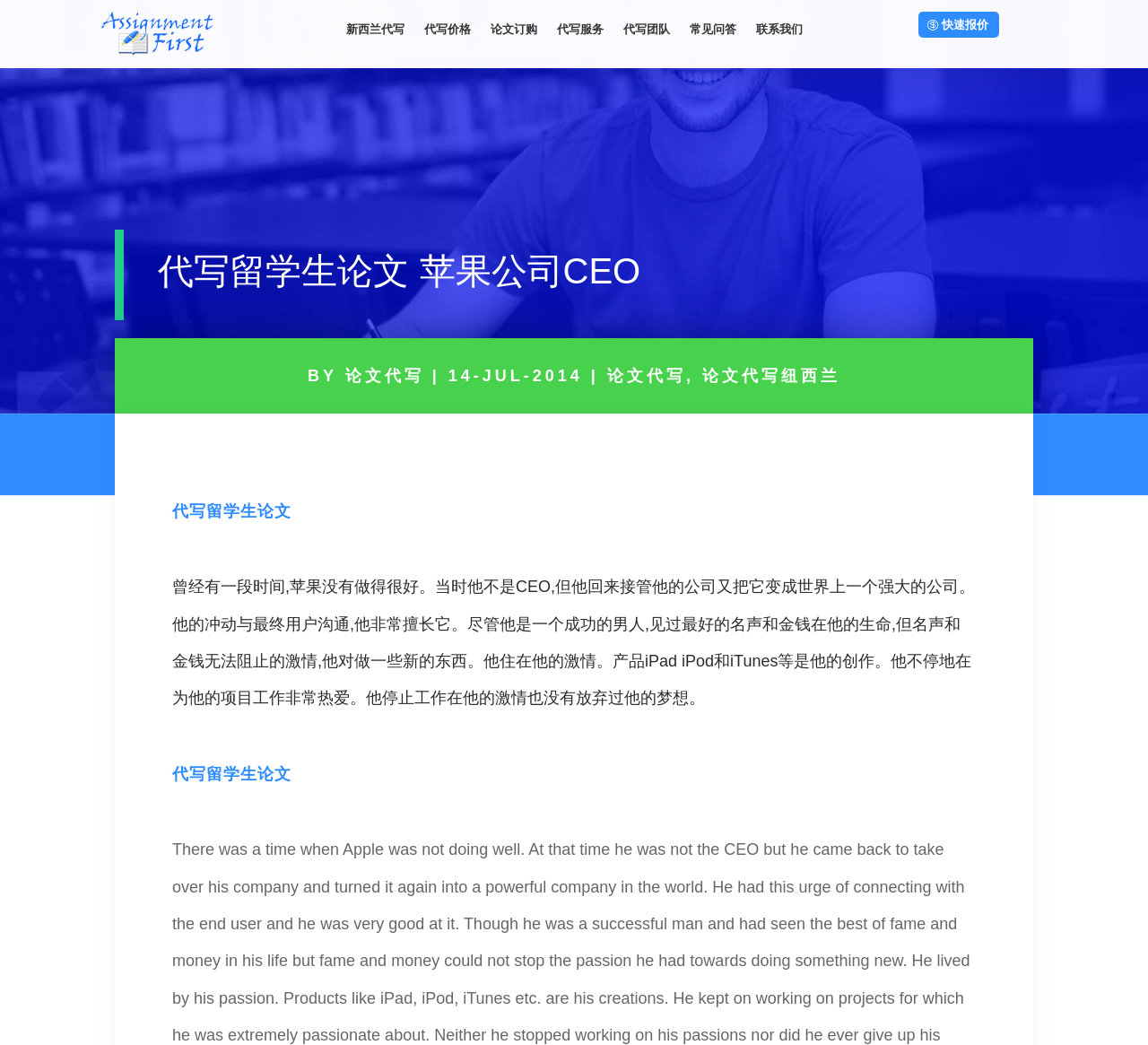Determine the bounding box coordinates of the clickable region to carry out the instruction: "check the description of 代写留学生论文 苹果公司CEO".

[0.138, 0.242, 0.87, 0.285]